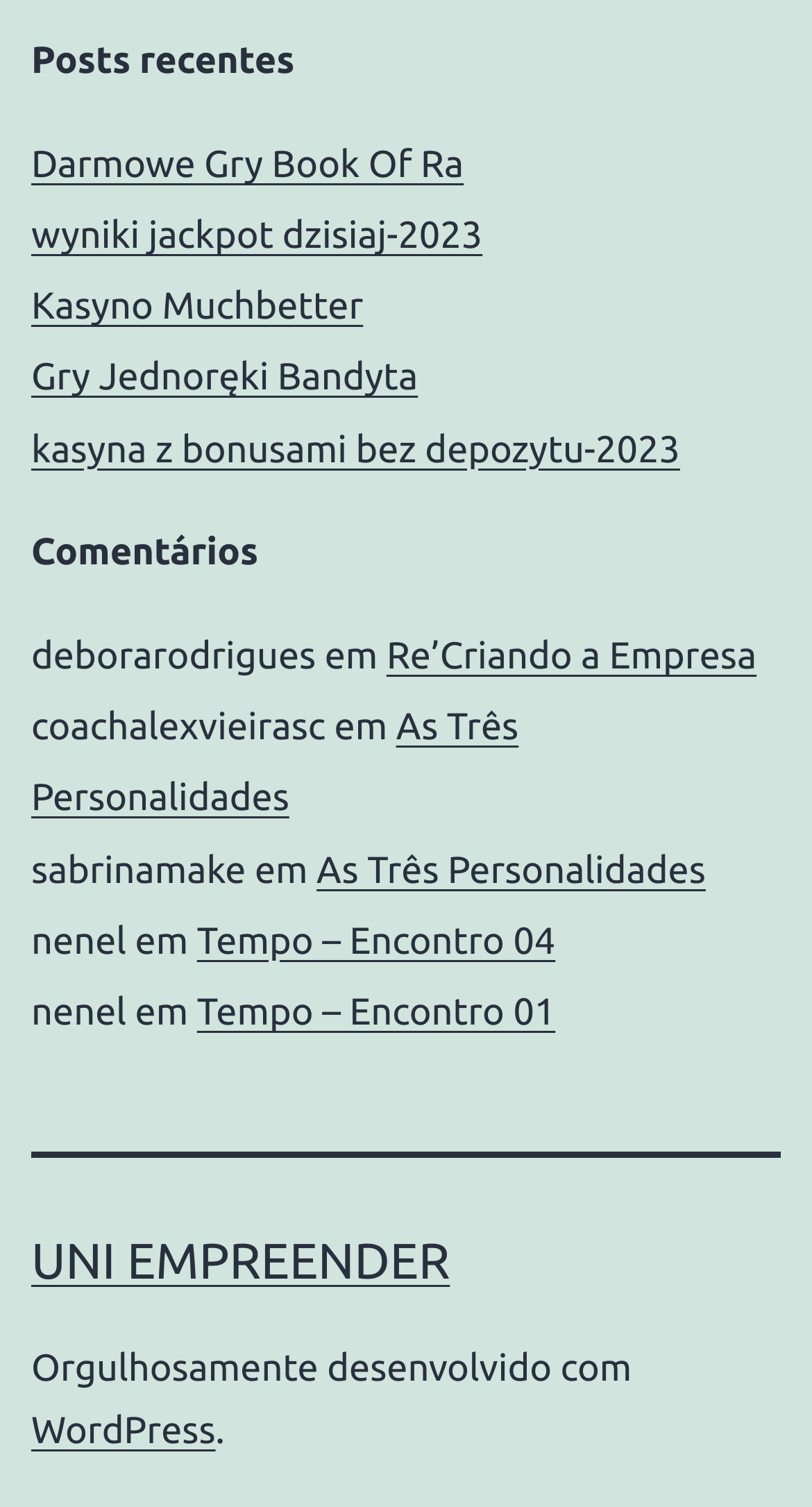How many links are there in the 'Posts recentes' section?
Please interpret the details in the image and answer the question thoroughly.

The 'Posts recentes' section is a navigation element with 5 link elements as its children, which are 'Darmowe Gry Book Of Ra', 'wyniki jackpot dzisiaj-2023', 'Kasyno Muchbetter', 'Gry Jednoręki Bandyta', and 'kasyna z bonusami bez depozytu-2023'. These links are located below the 'Posts recentes' heading with bounding box coordinates ranging from [0.038, 0.095, 0.571, 0.123] to [0.038, 0.284, 0.838, 0.312].